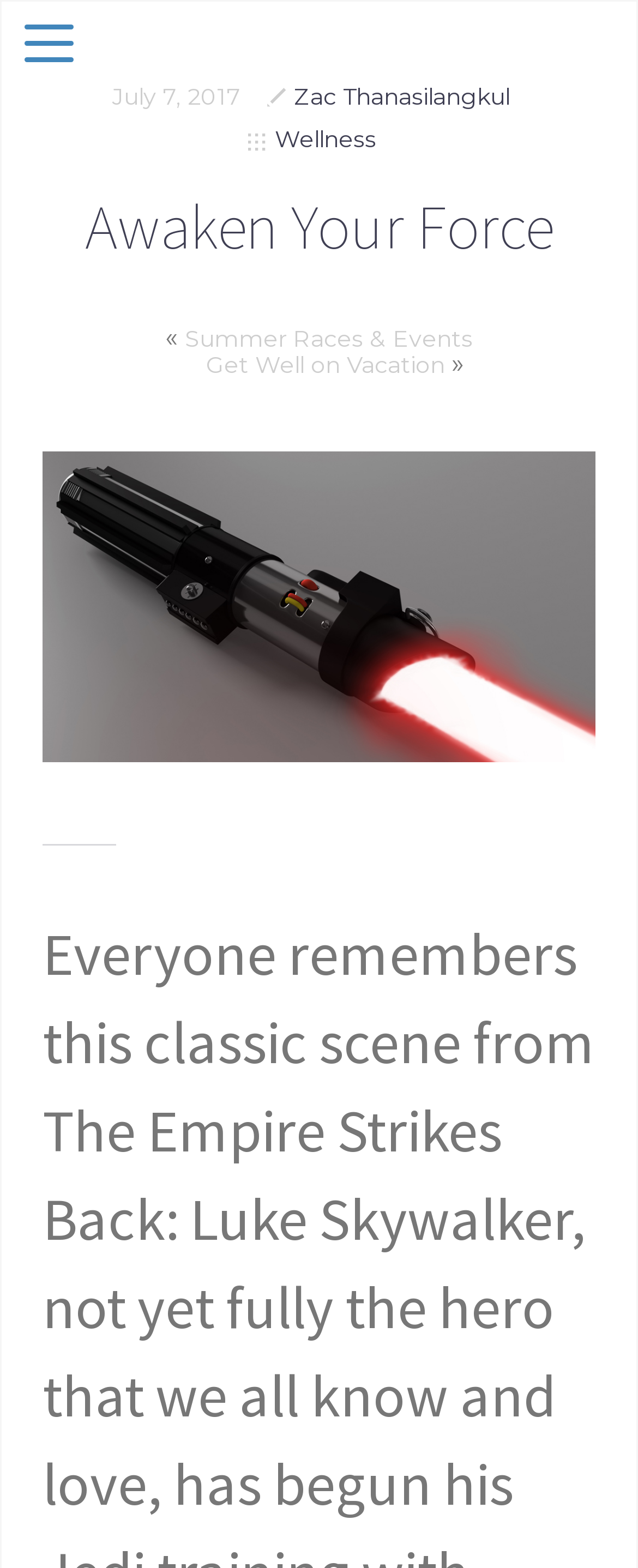Find the bounding box coordinates for the HTML element specified by: "Wellness".

[0.431, 0.08, 0.59, 0.098]